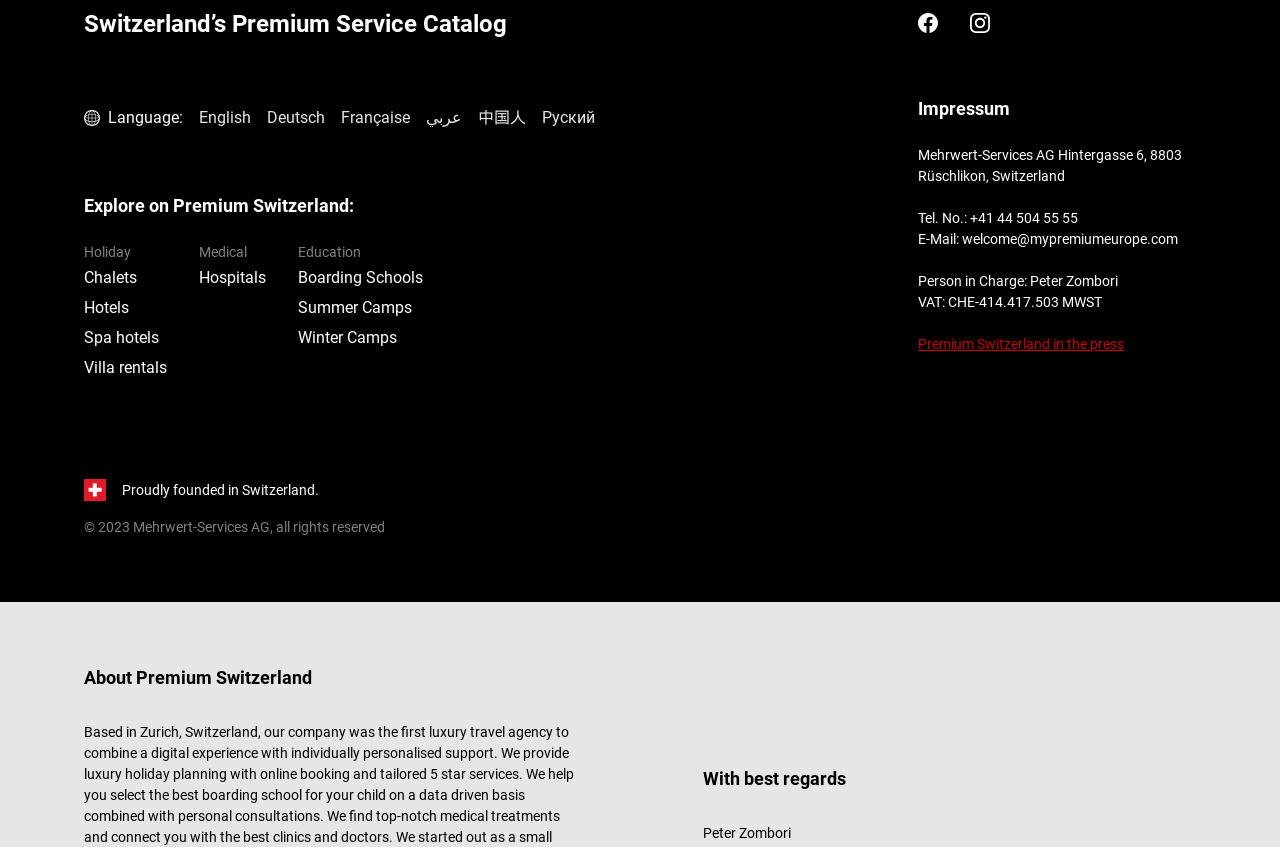Please specify the bounding box coordinates in the format (top-left x, top-left y, bottom-right x, bottom-right y), with values ranging from 0 to 1. Identify the bounding box for the UI component described as follows: Premium Switzerland in the press

[0.717, 0.397, 0.878, 0.416]